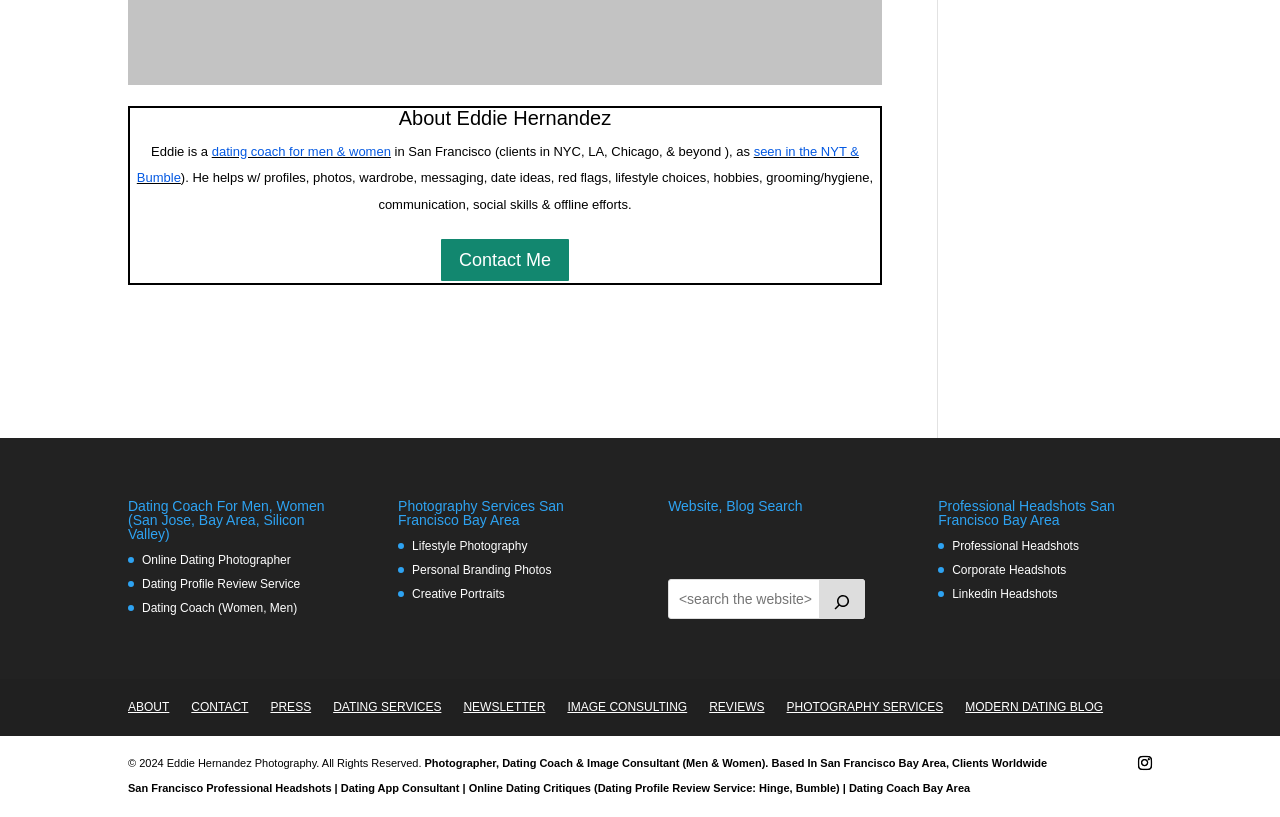What can be searched on this website?
Provide a fully detailed and comprehensive answer to the question.

The webpage has a search function, as indicated by the searchbox and button 'Search', which allows users to search the website and blog.